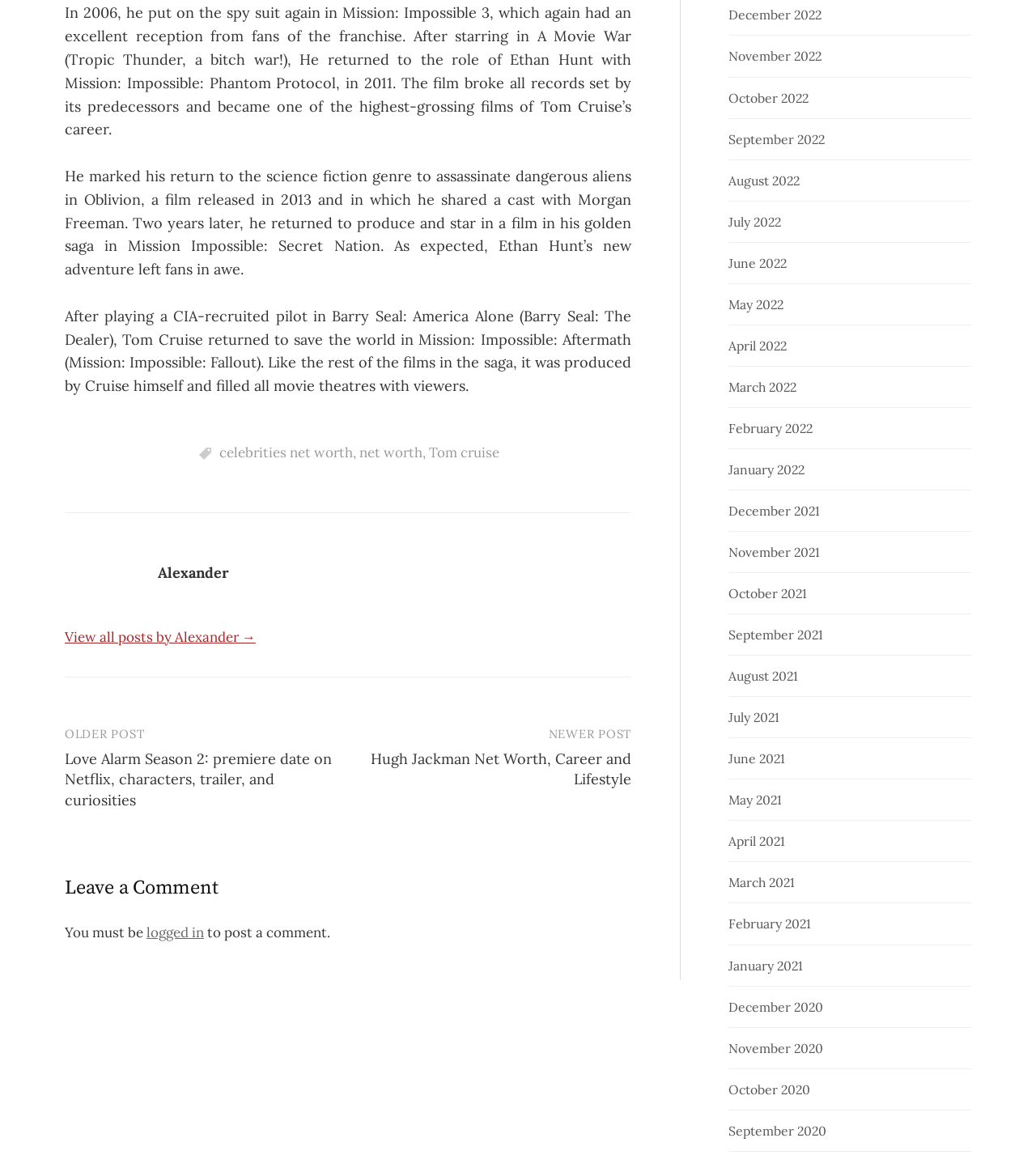Locate the bounding box coordinates of the area where you should click to accomplish the instruction: "Read the next post".

[0.529, 0.628, 0.609, 0.642]